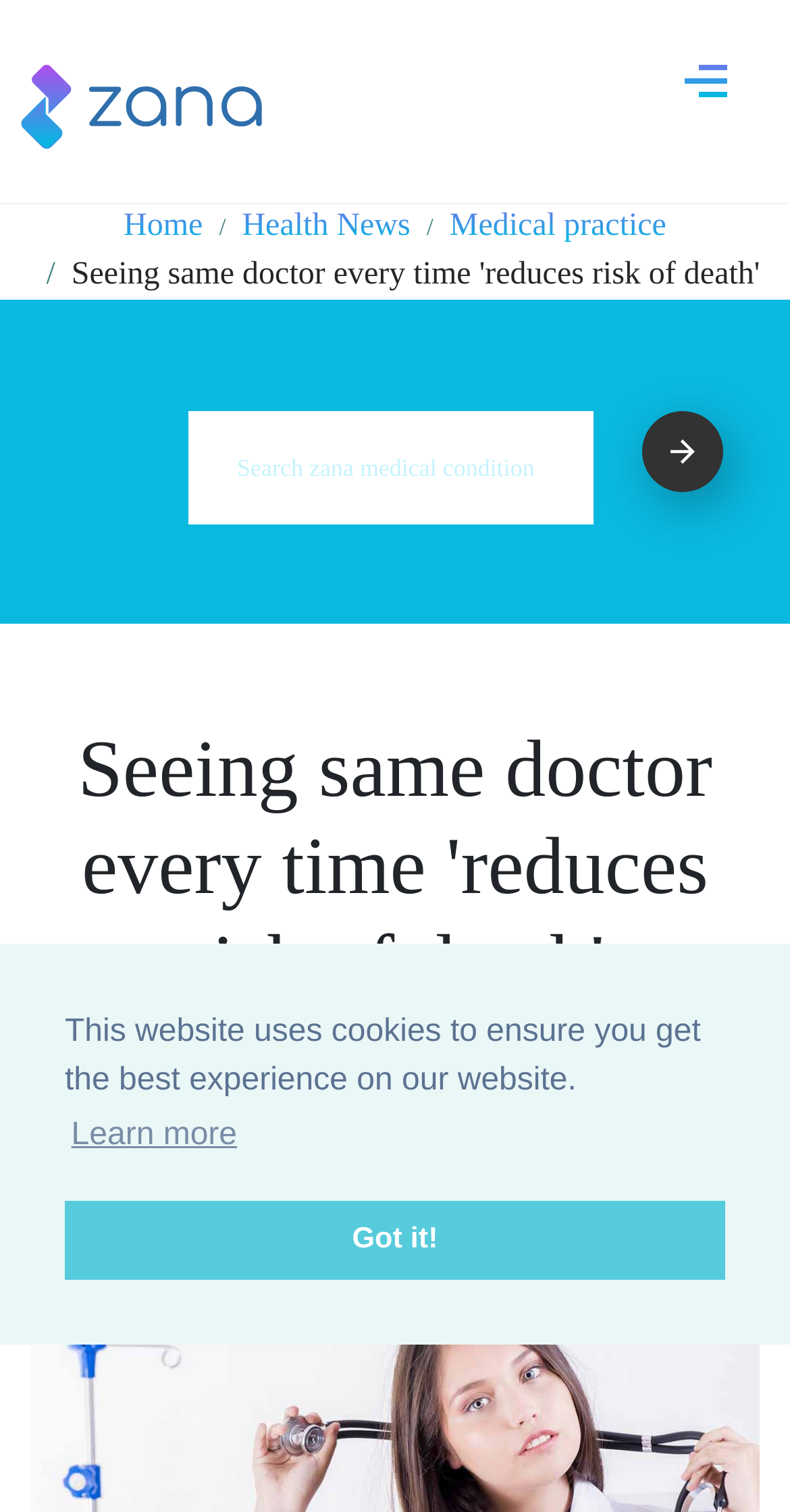Identify the bounding box of the UI element described as follows: "Recipes". Provide the coordinates as four float numbers in the range of 0 to 1 [left, top, right, bottom].

None